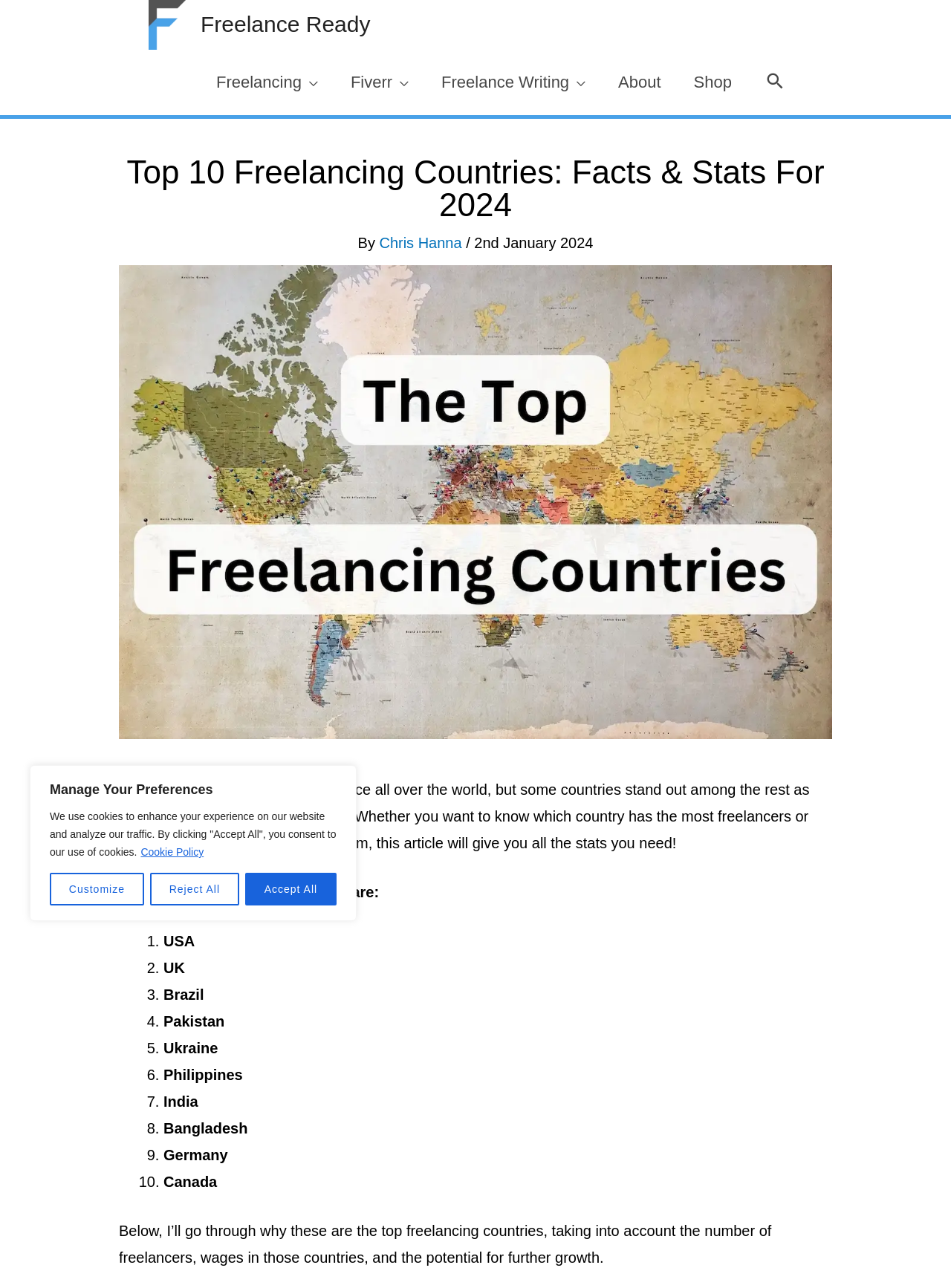Predict the bounding box coordinates of the area that should be clicked to accomplish the following instruction: "Click Search icon link". The bounding box coordinates should consist of four float numbers between 0 and 1, i.e., [left, top, right, bottom].

[0.804, 0.055, 0.827, 0.073]